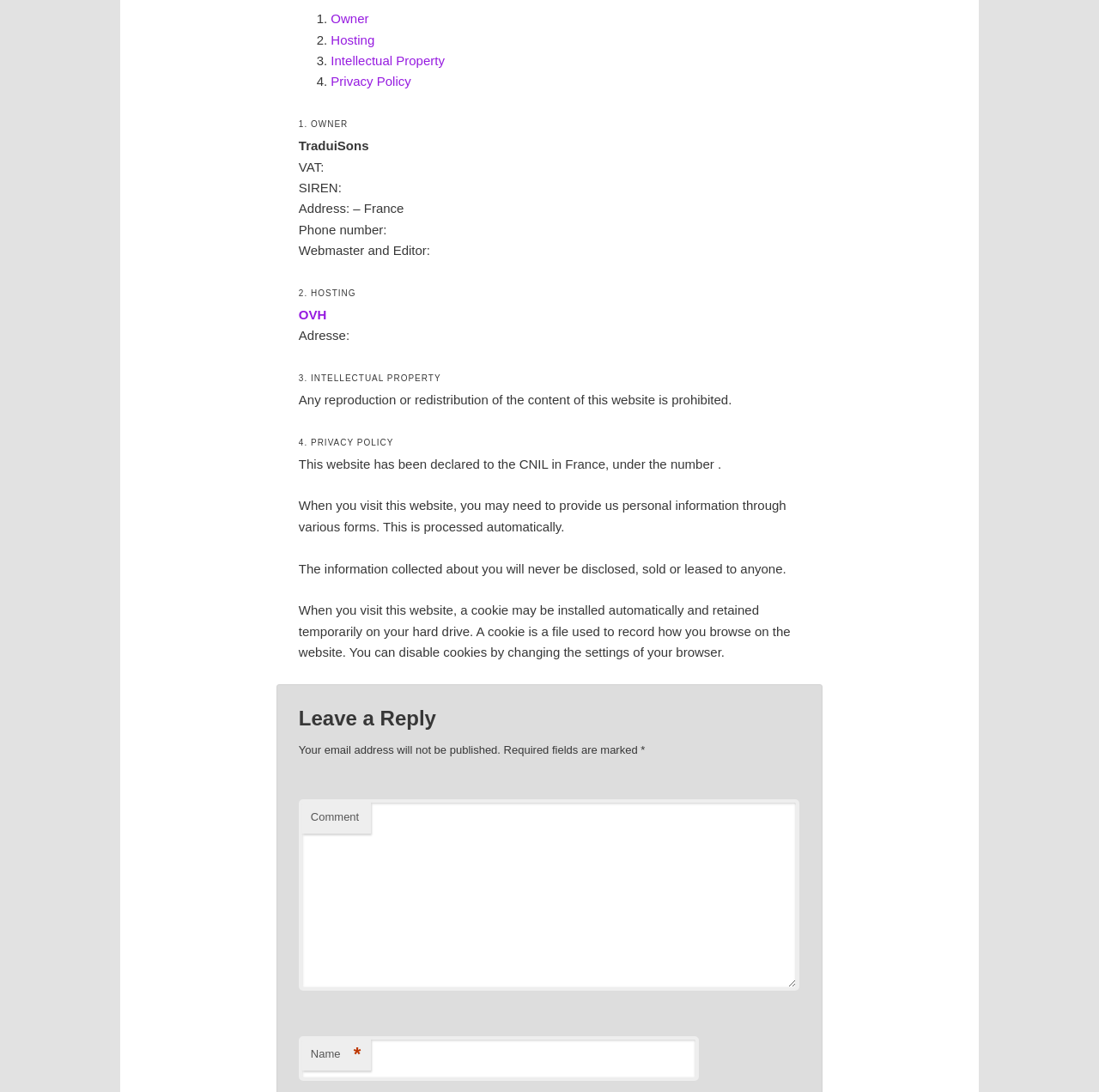Using the provided element description, identify the bounding box coordinates as (top-left x, top-left y, bottom-right x, bottom-right y). Ensure all values are between 0 and 1. Description: Privacy Policy

[0.301, 0.068, 0.374, 0.081]